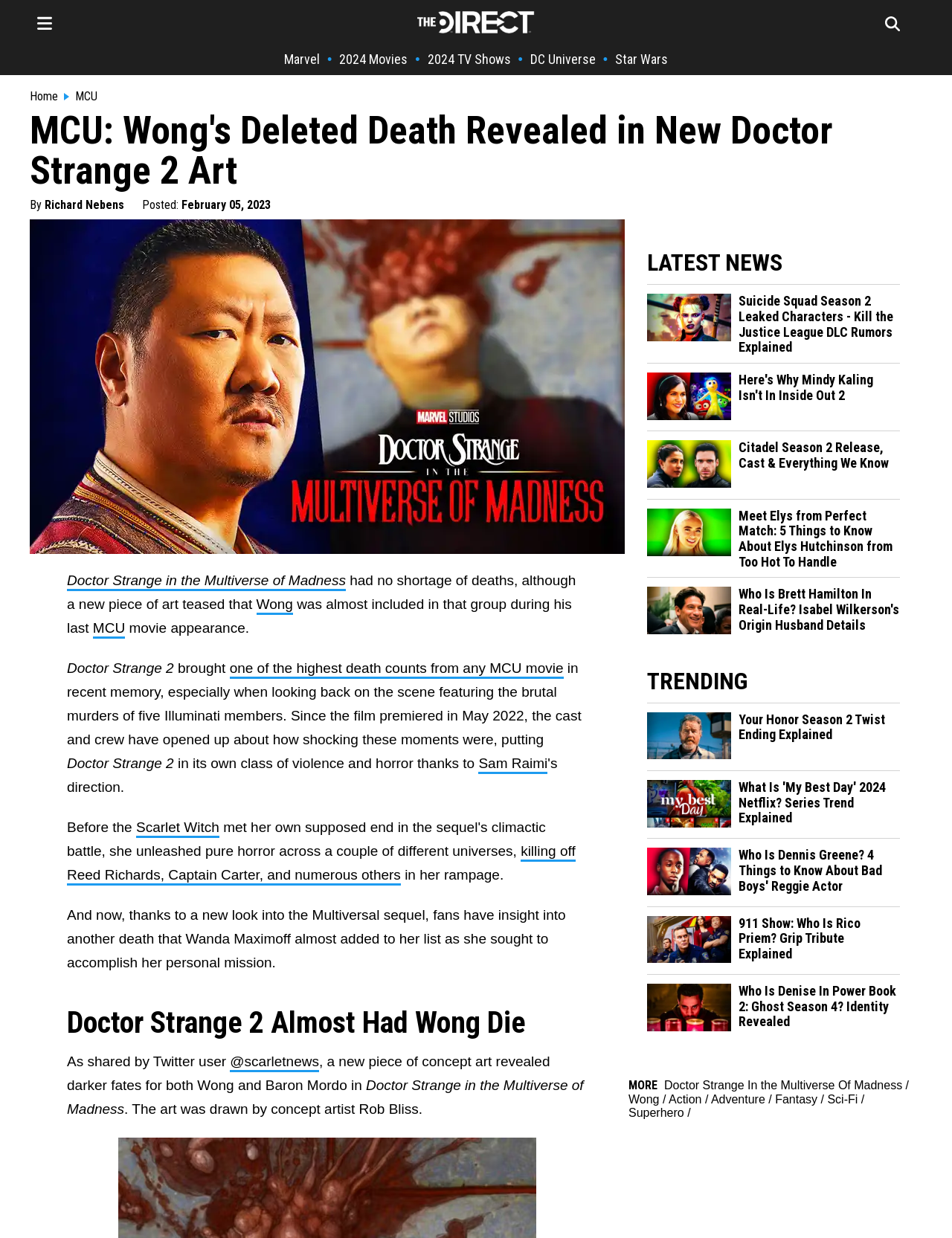Locate the bounding box coordinates of the clickable area needed to fulfill the instruction: "Click on the link to Doctor Strange in the Multiverse of Madness".

[0.07, 0.463, 0.363, 0.478]